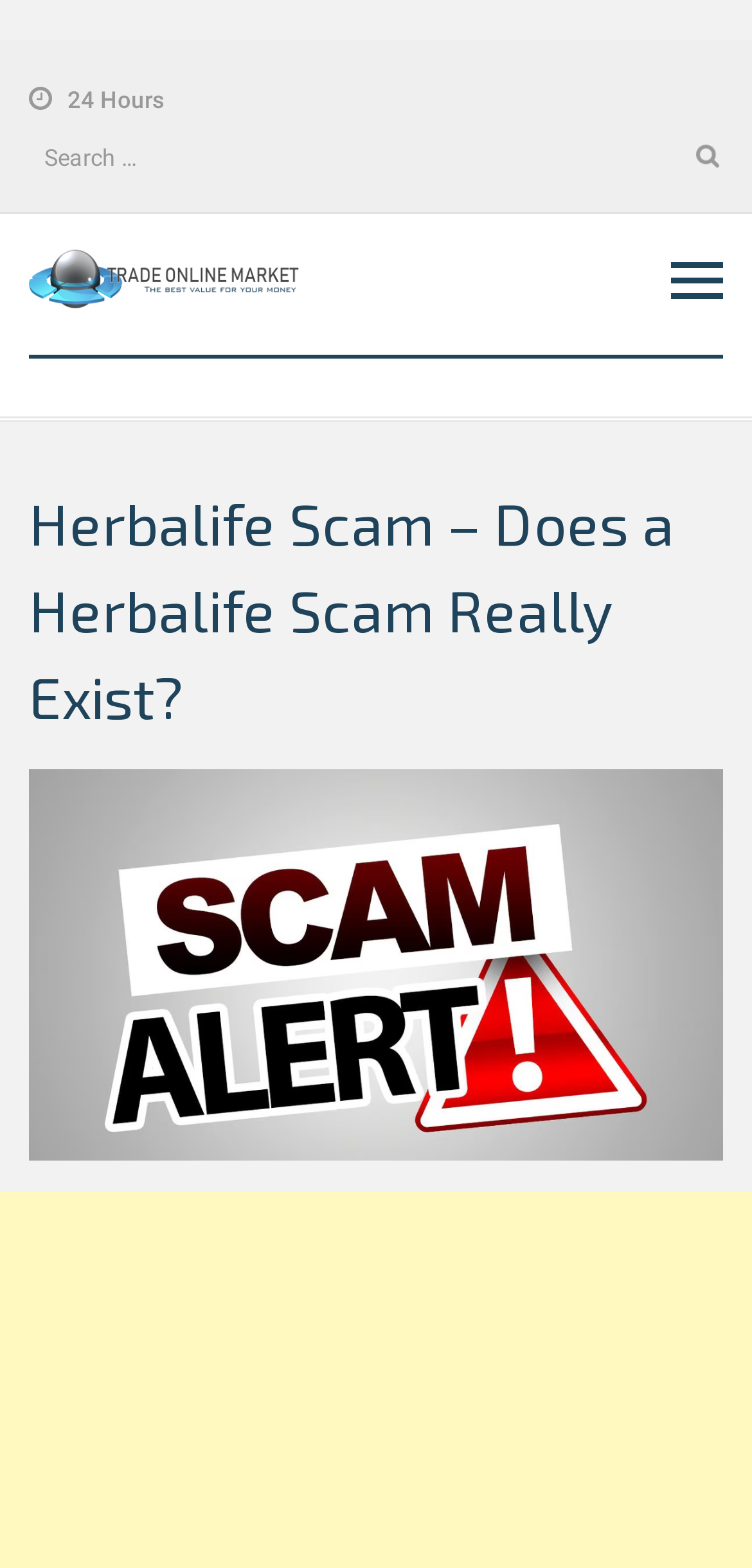Use a single word or phrase to answer the question: 
What is the text above the search box?

Search for: